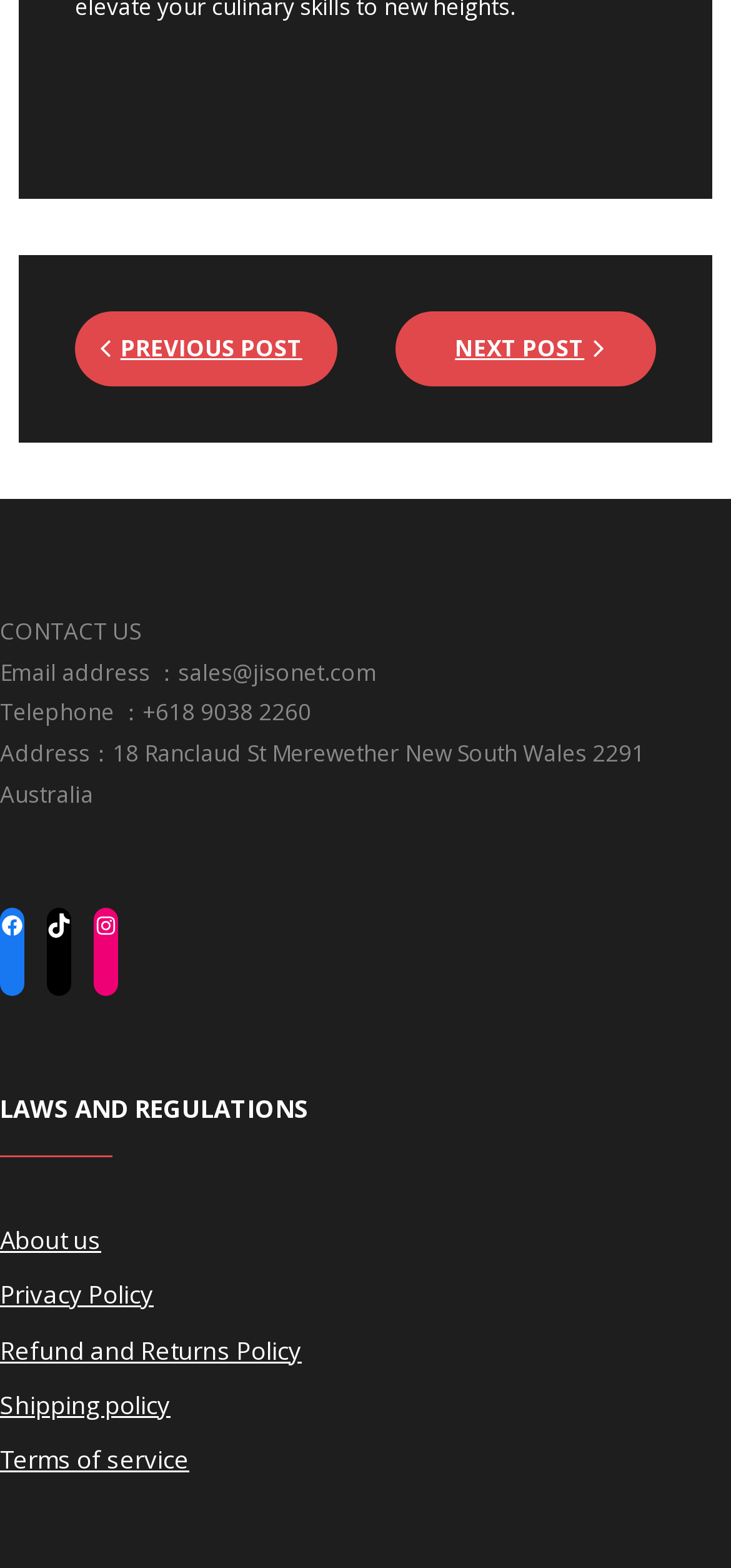What is the company's address?
With the help of the image, please provide a detailed response to the question.

I found the company's address by looking at the contact information section, where it is listed as 'Address：18 Ranclaud St Merewether New South Wales 2291 Australia'.